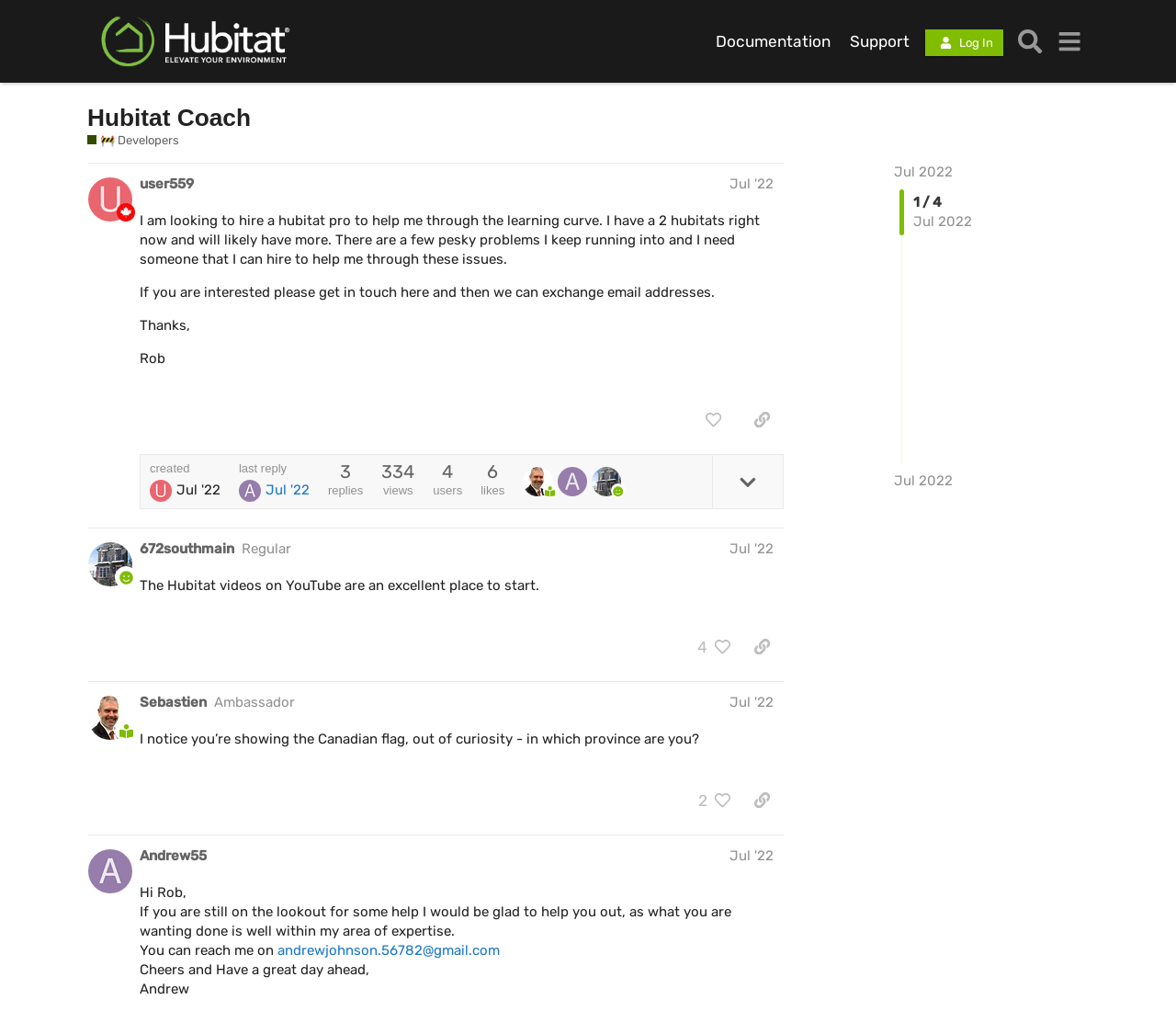Analyze the image and give a detailed response to the question:
How many posts are shown on the webpage?

I counted the number of region elements with the role 'post' and found that there are 4 posts on the webpage.